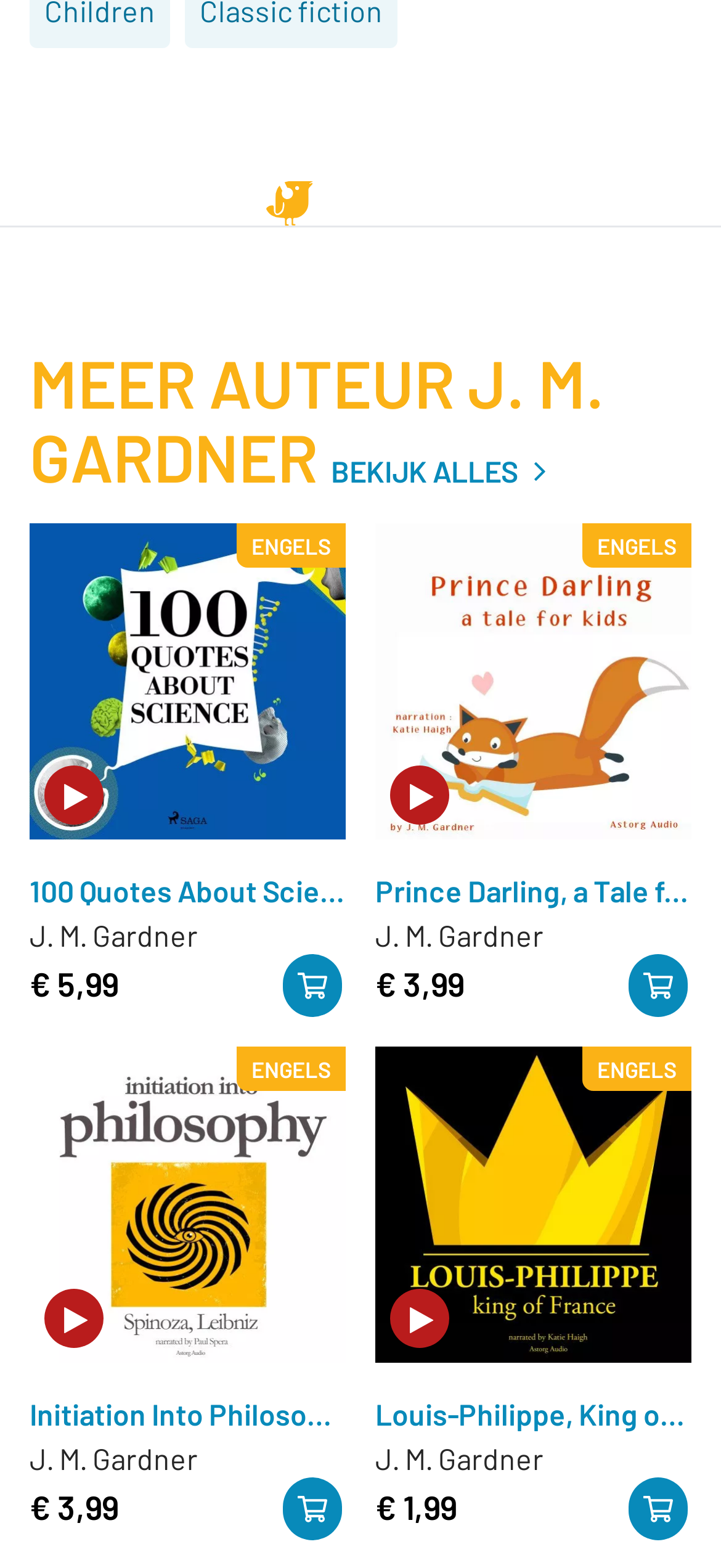Predict the bounding box for the UI component with the following description: "Engels".

[0.328, 0.668, 0.479, 0.696]